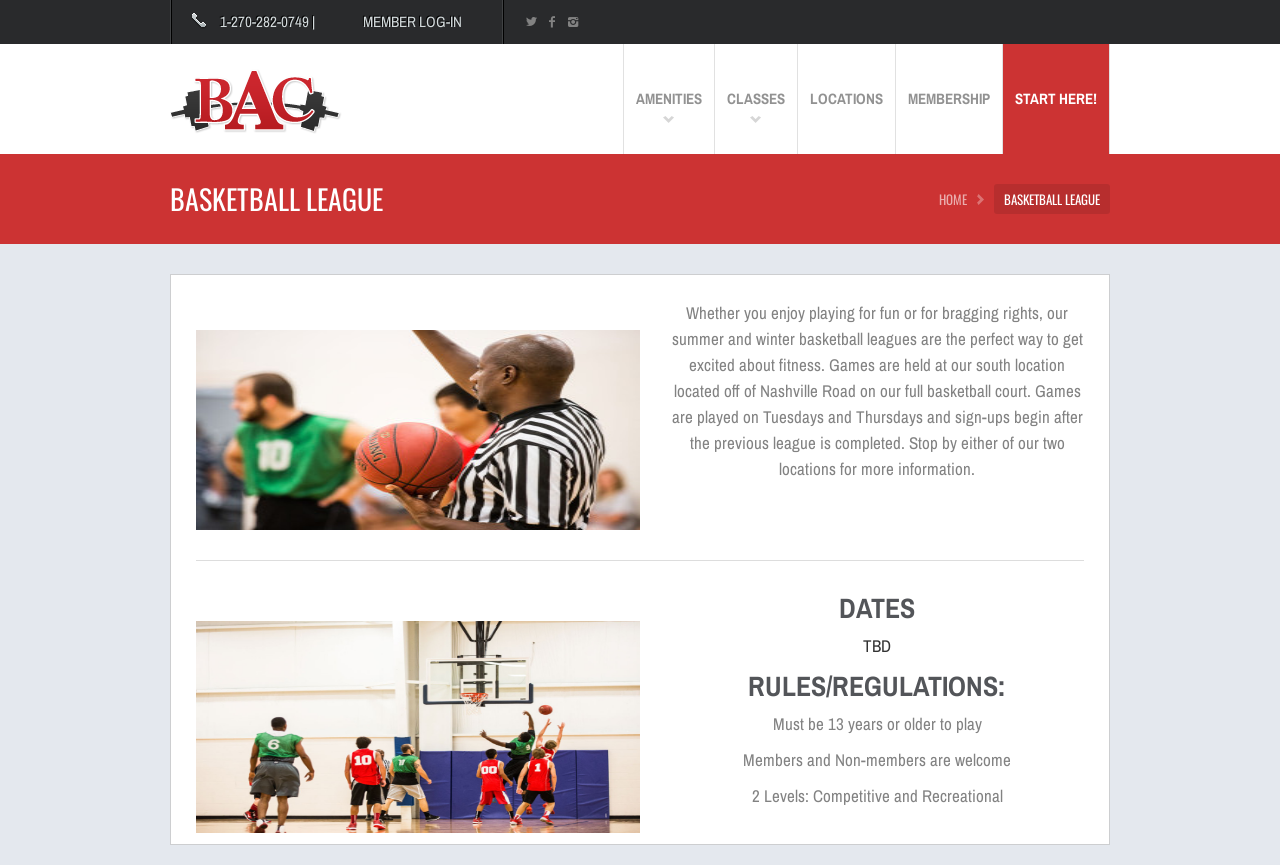Give an extensive and precise description of the webpage.

The webpage is about a basketball league, with a prominent heading "BASKETBALL LEAGUE" at the top center of the page. Below the heading, there is a phone number "1-270-282-0749" on the left, accompanied by three social media icons on the right. 

To the right of the phone number, there is an image, and below it, there are five navigation links: "AMENITIES », CLASSES », LOCATIONS, MEMBERSHIP, and START HERE!". These links are horizontally aligned and take up a significant portion of the top section of the page.

Below the navigation links, there is a large image of a basketball referee, followed by a paragraph of text that describes the basketball league, including the locations, days, and times of the games, as well as the sign-up process.

A horizontal separator line divides the page, and below it, there is another image of a basketball player in action. To the right of the image, there are three sections with headings: "DATES" with a "TBD" label, "RULES/REGULATIONS:" with three rules listed, including the age requirement, membership, and level of play.

Throughout the page, there are a total of four images, five navigation links, and several sections of text, including headings, paragraphs, and rules. The overall structure of the page is organized, with clear headings and concise text.